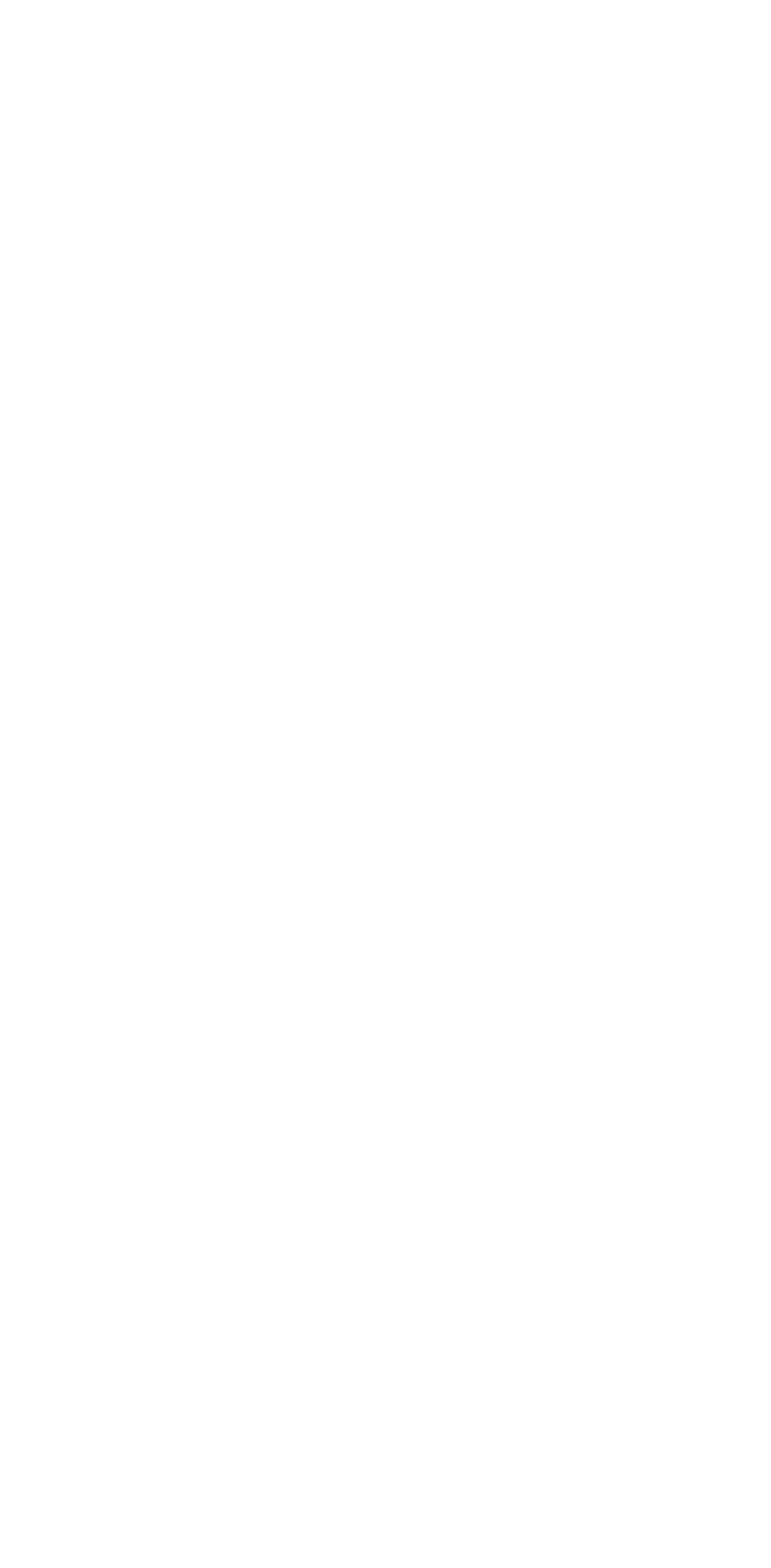Please identify the bounding box coordinates for the region that you need to click to follow this instruction: "Go to Toys & Collectibles".

[0.398, 0.038, 0.807, 0.064]